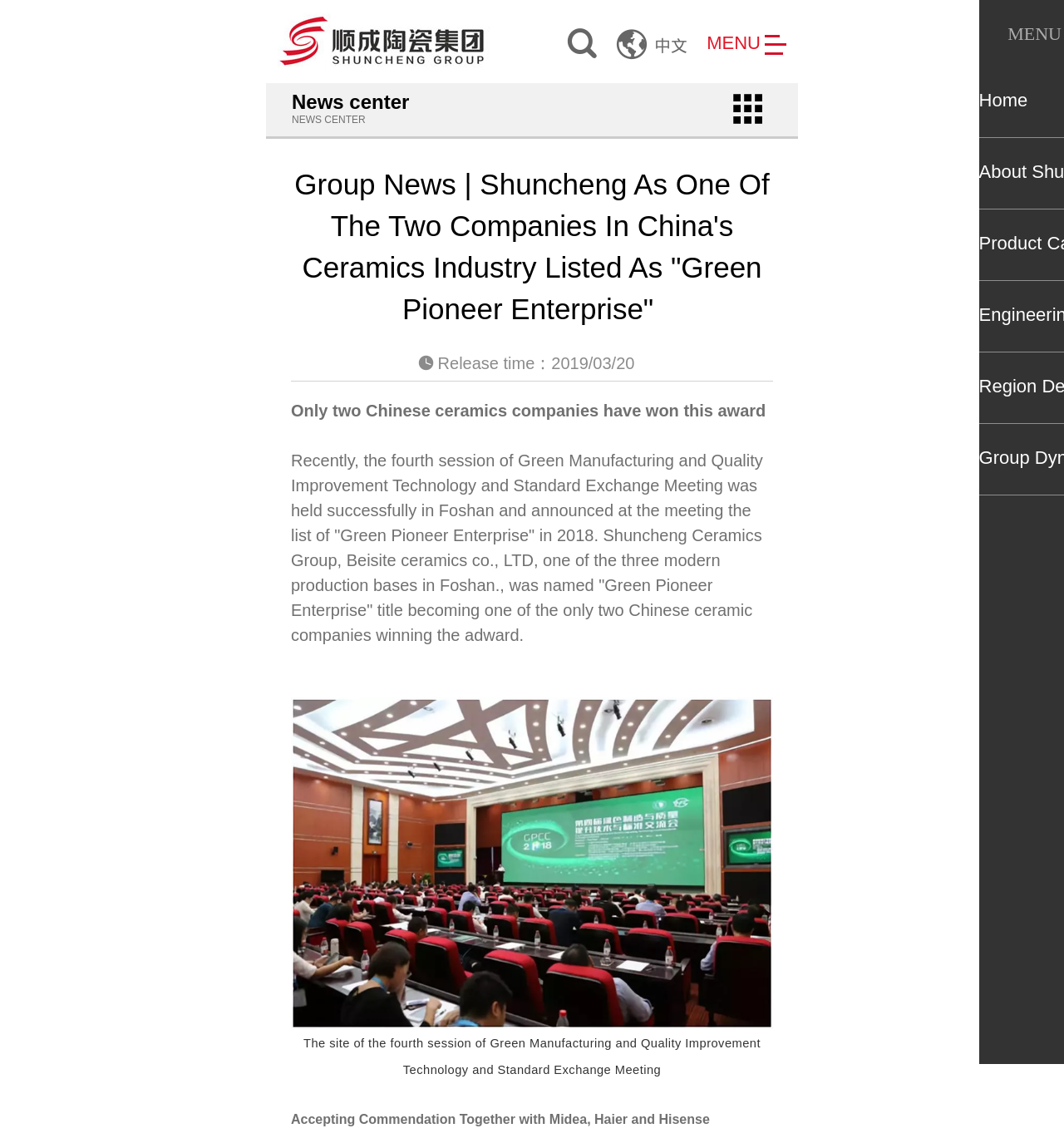With reference to the image, please provide a detailed answer to the following question: What is the date of the news release?

The answer can be found in the section that displays the release time of the news. The release time is mentioned as 'Release time：2019/03/20'.